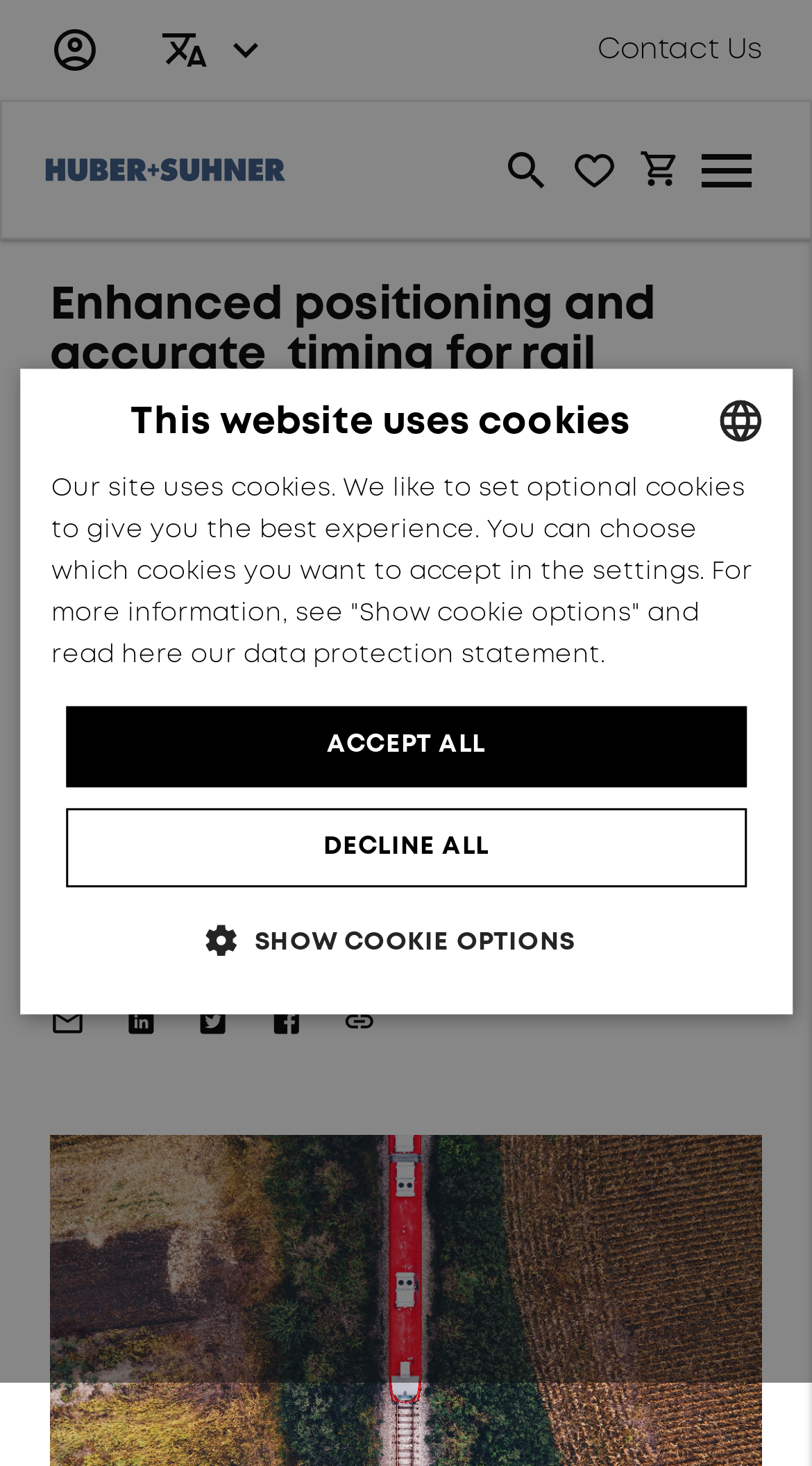Please identify the bounding box coordinates of the clickable element to fulfill the following instruction: "Click the search button". The coordinates should be four float numbers between 0 and 1, i.e., [left, top, right, bottom].

[0.608, 0.093, 0.69, 0.138]